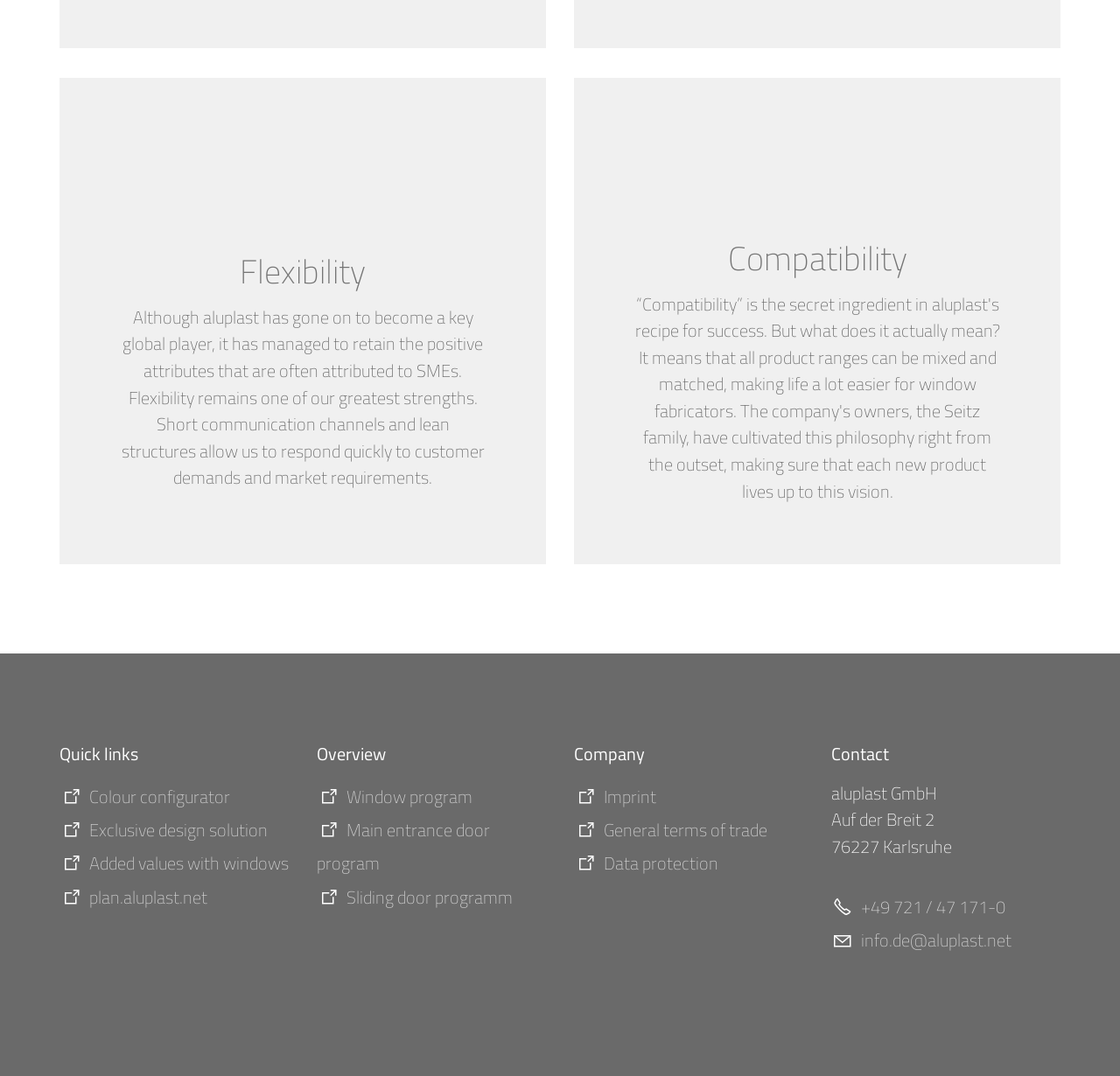Using the webpage screenshot, find the UI element described by +49 721 / 47 171-0. Provide the bounding box coordinates in the format (top-left x, top-left y, bottom-right x, bottom-right y), ensuring all values are floating point numbers between 0 and 1.

[0.742, 0.83, 0.898, 0.855]